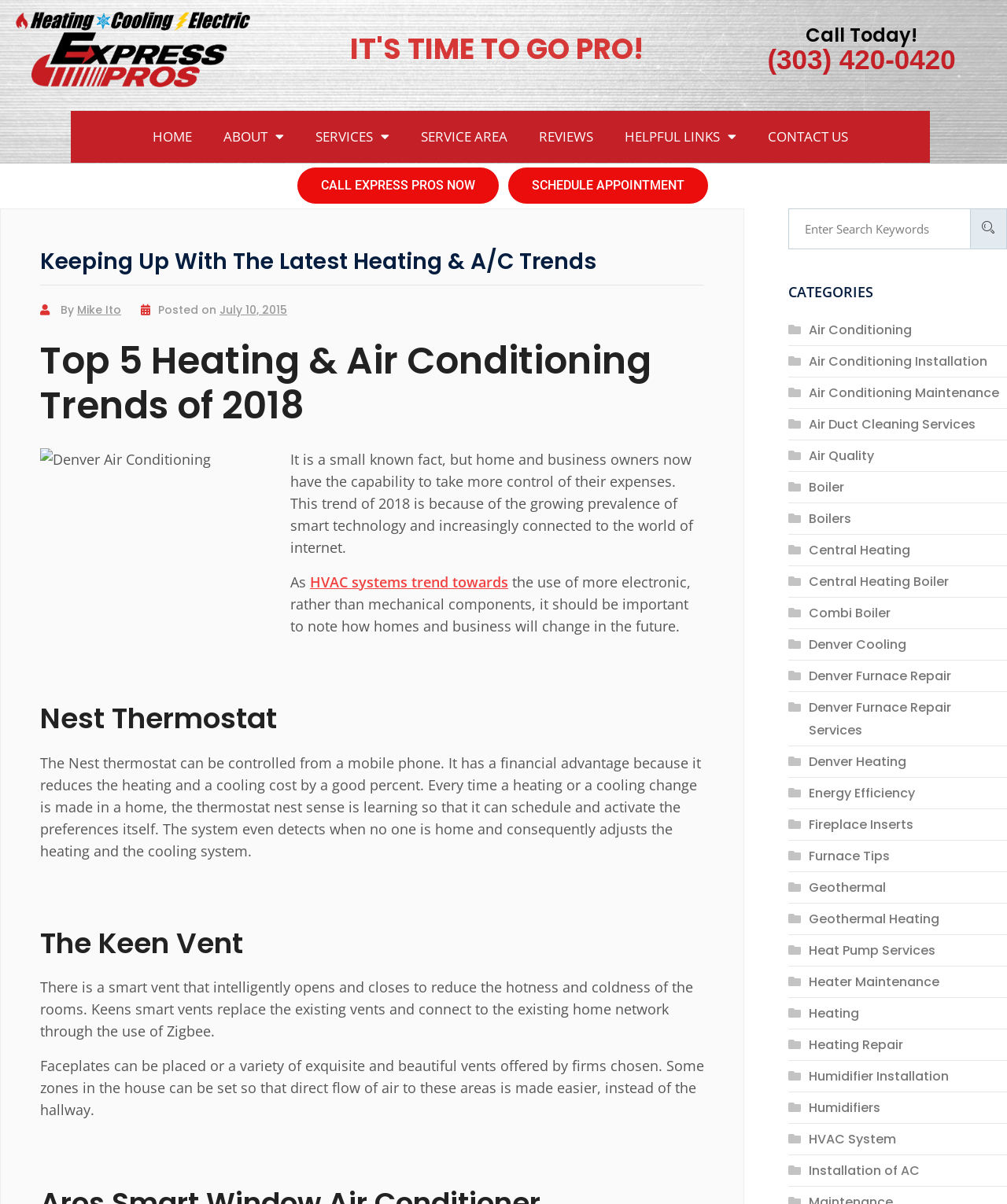Refer to the screenshot and answer the following question in detail:
What is the trend of HVAC systems in 2018?

I found this information by reading the paragraph under the heading 'Top 5 Heating & Air Conditioning Trends of 2018', which mentions that HVAC systems are trending towards the use of more electronic, rather than mechanical components.